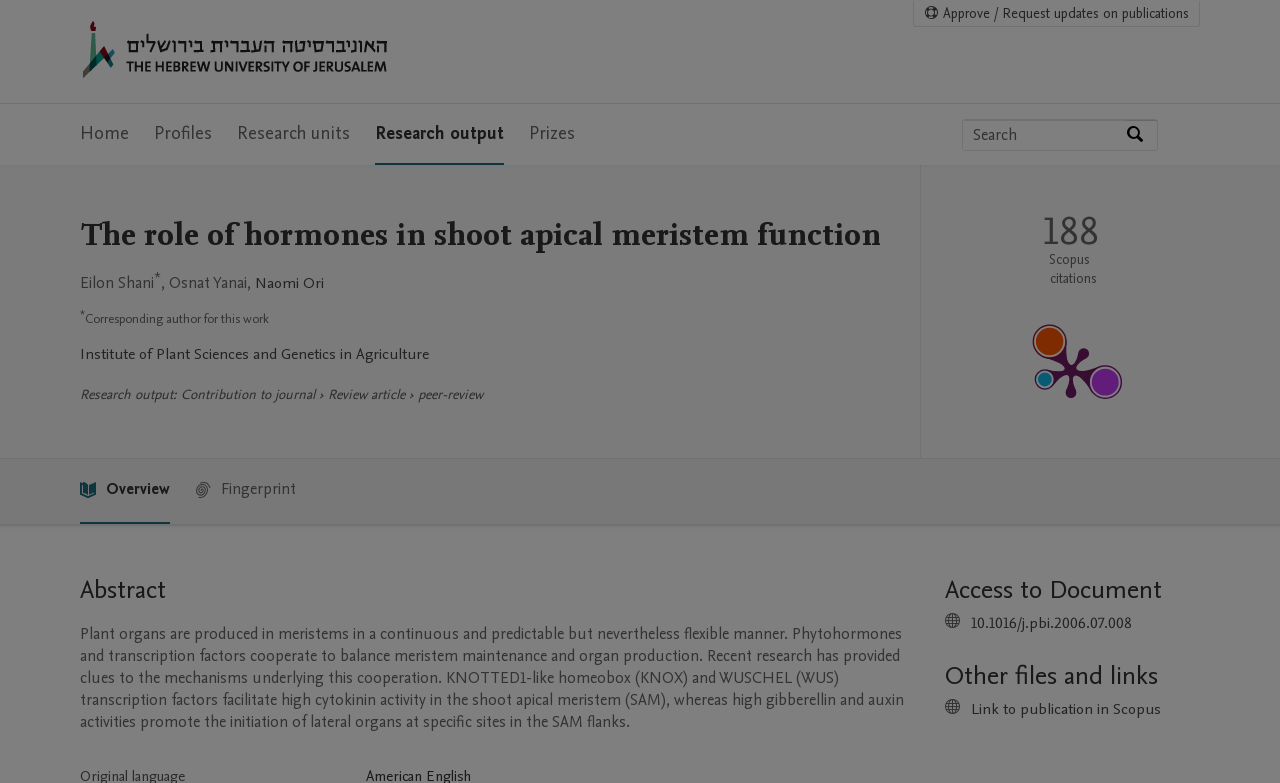Determine the bounding box coordinates for the area that should be clicked to carry out the following instruction: "Go to the Hebrew University of Jerusalem home page".

[0.062, 0.026, 0.373, 0.107]